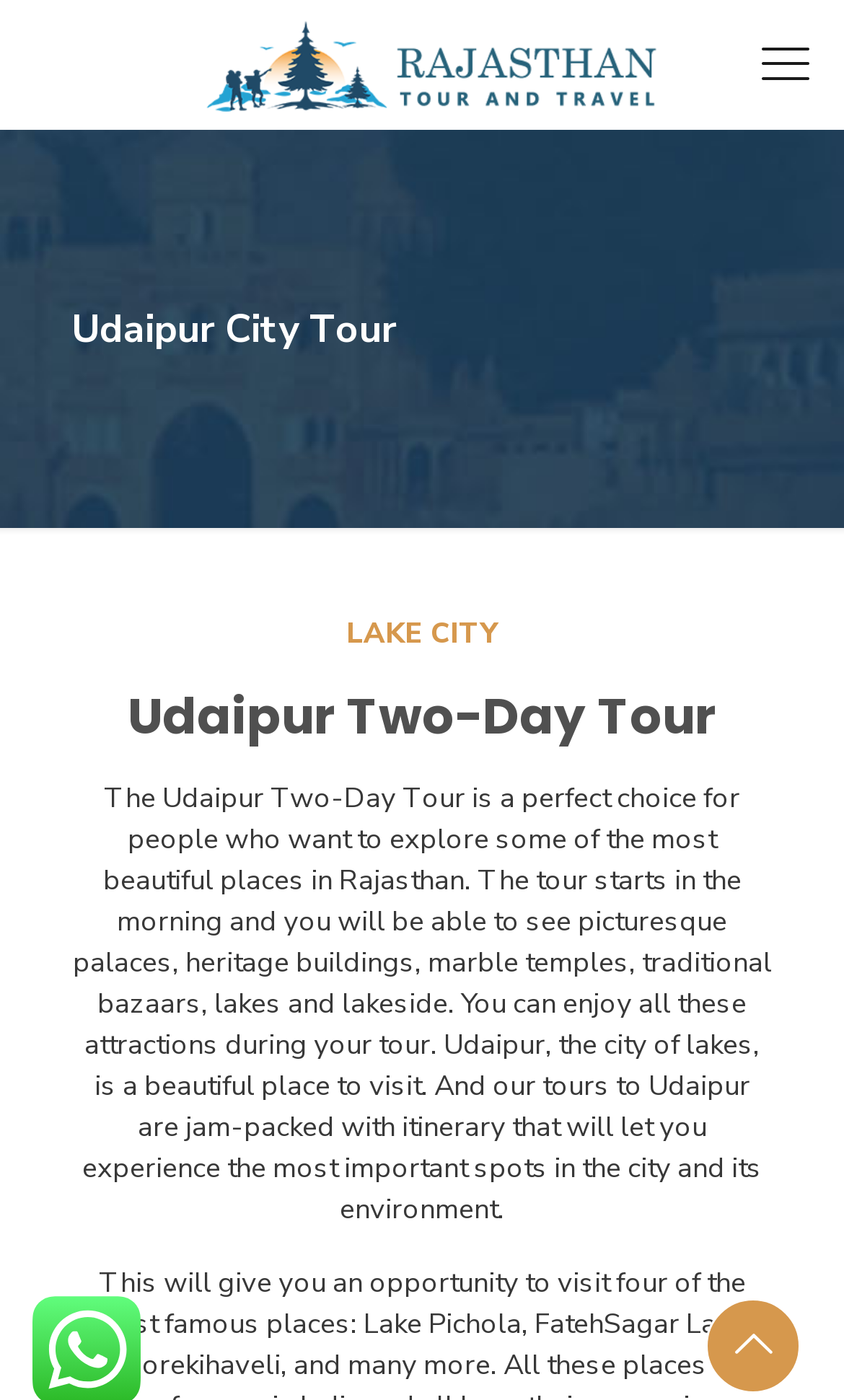What is the nickname of the city of Udaipur?
Please give a detailed and elaborate explanation in response to the question.

The nickname of the city of Udaipur can be found in the heading 'LAKE CITY' which is a prominent heading on the webpage.